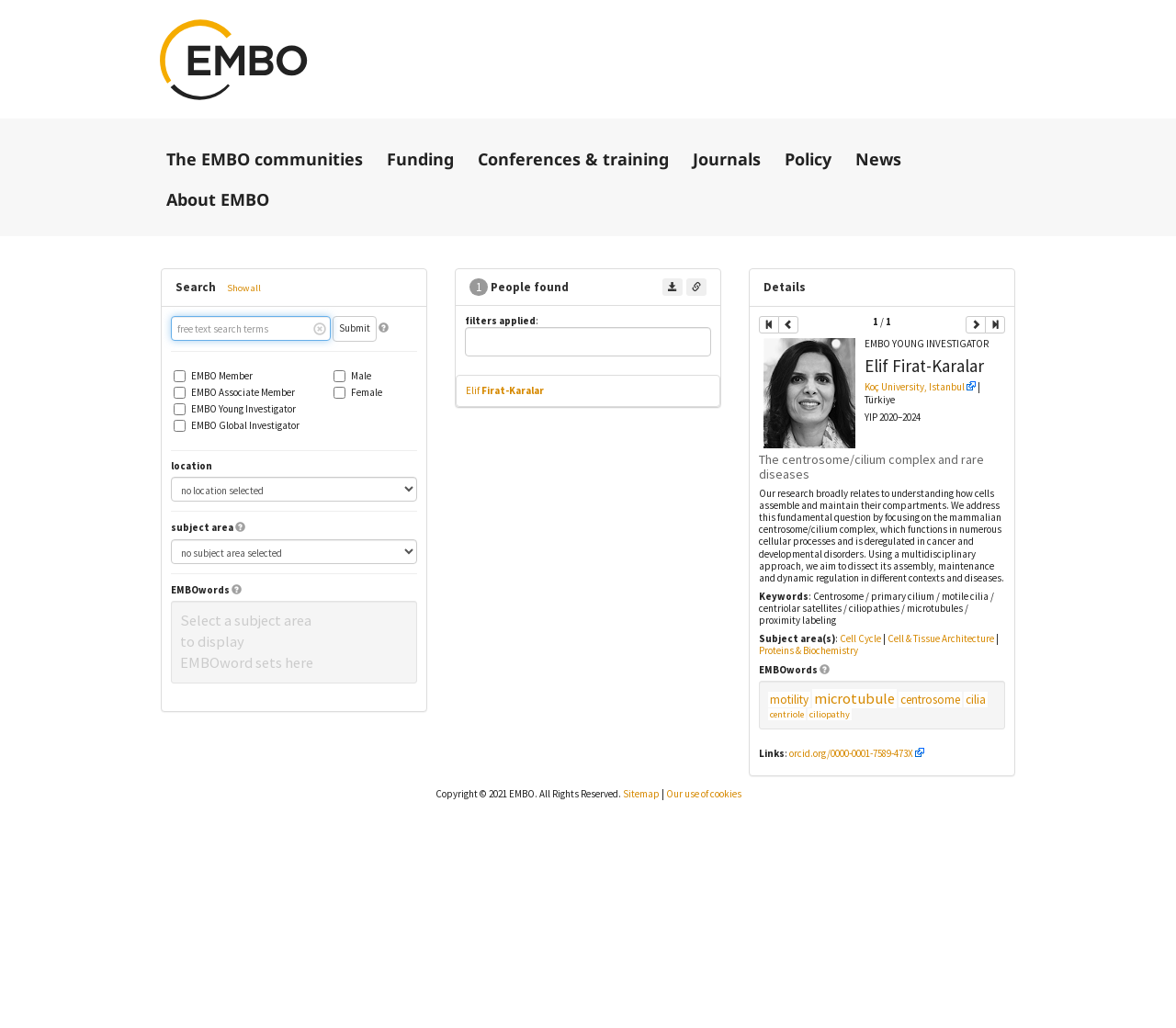Find and provide the bounding box coordinates for the UI element described here: "ciliopathy". The coordinates should be given as four float numbers between 0 and 1: [left, top, right, bottom].

[0.688, 0.689, 0.723, 0.701]